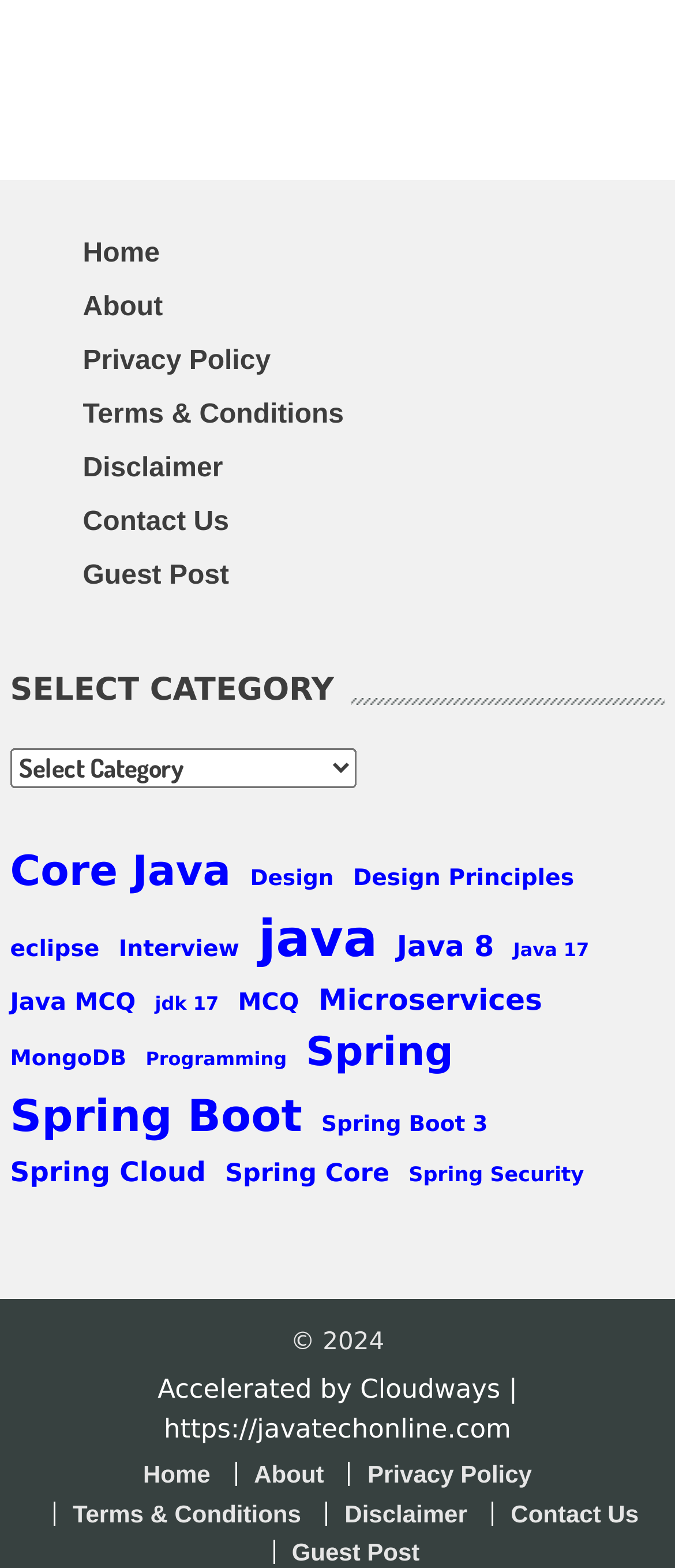What is the copyright year of the webpage?
Please provide a detailed and thorough answer to the question.

The webpage has a static text element that says '© 2024', which indicates that the copyright year of the webpage is 2024.